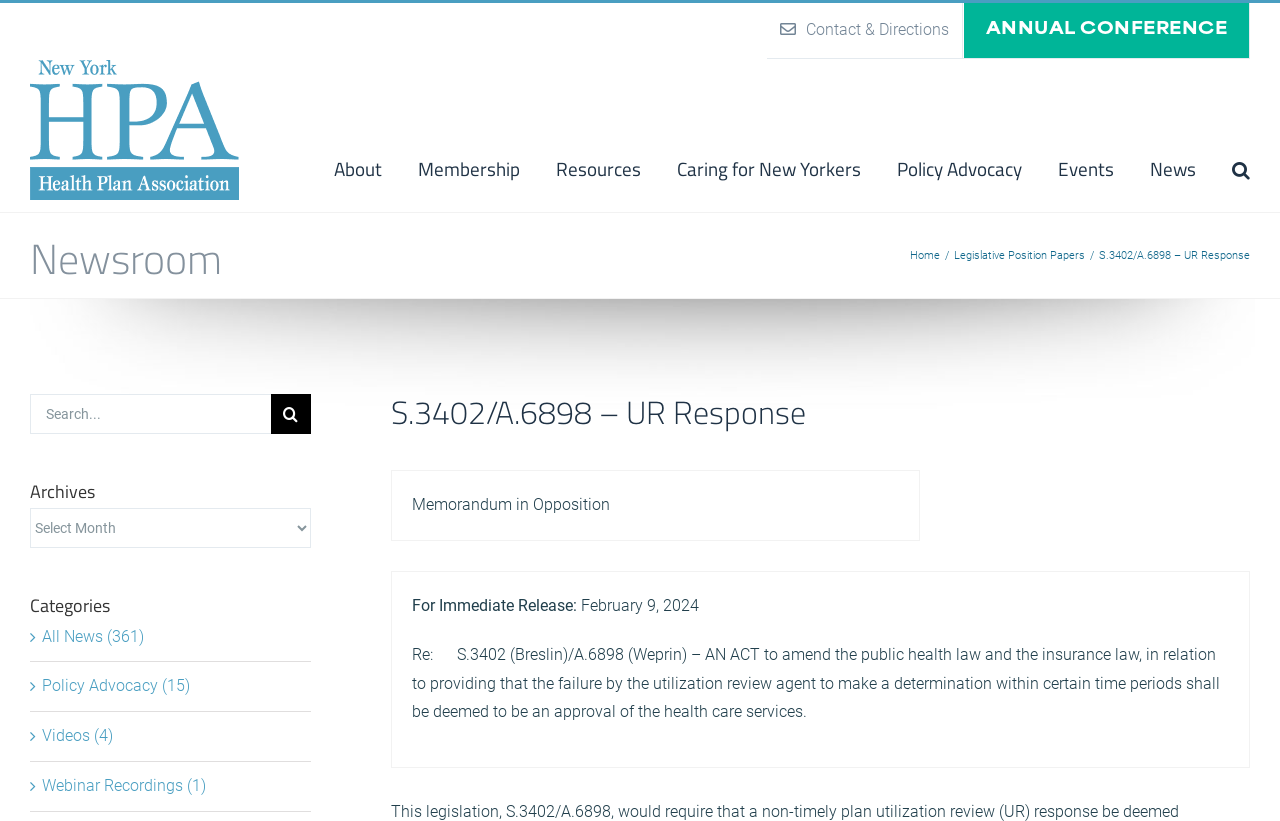What is the name of the organization?
Examine the image closely and answer the question with as much detail as possible.

The name of the organization can be found in the logo at the top left corner of the webpage, which is an image with the text 'NYHPA :: The New York Health Plan Association Logo'.